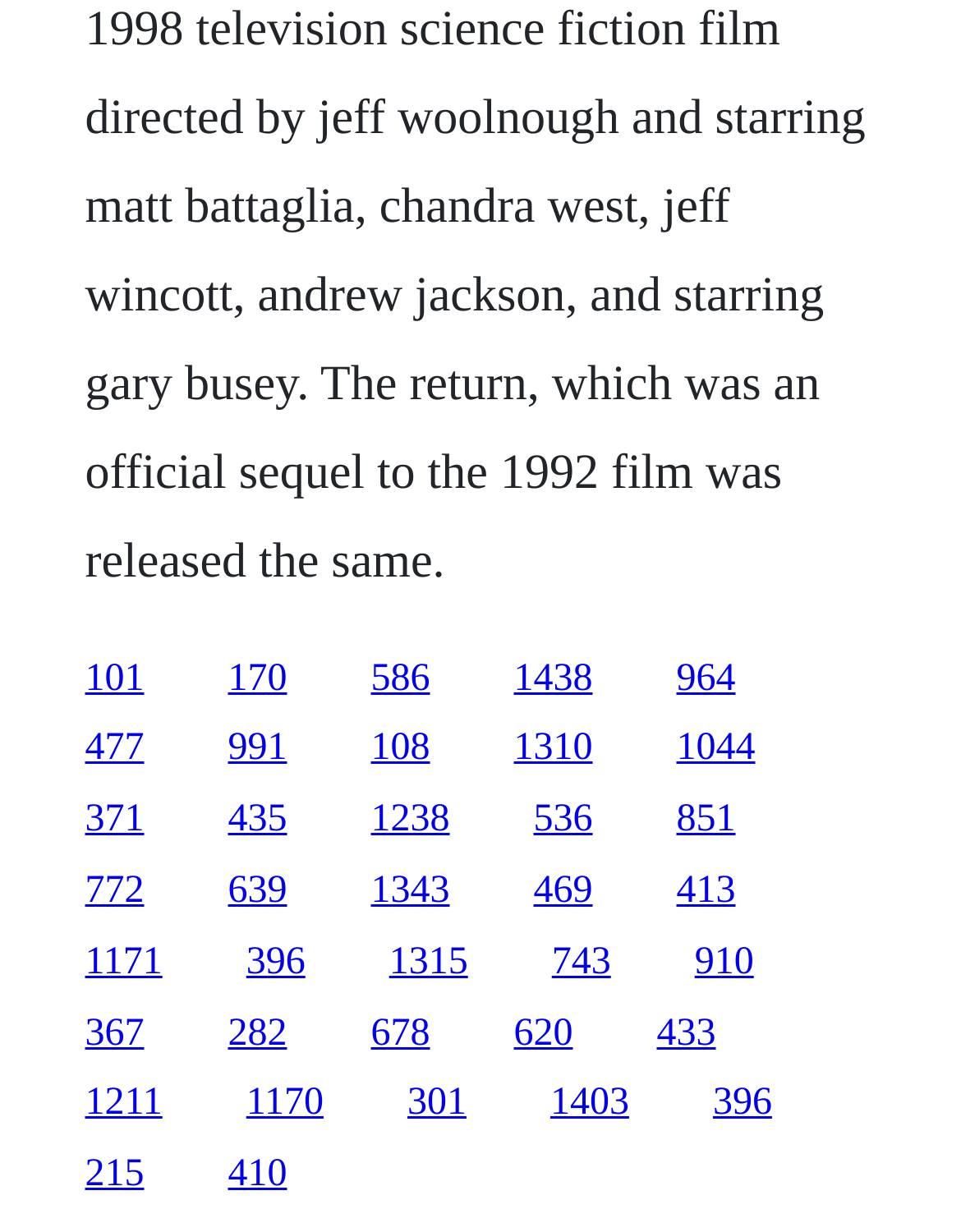Identify the bounding box coordinates of the specific part of the webpage to click to complete this instruction: "access the fifteenth link".

[0.386, 0.821, 0.447, 0.855]